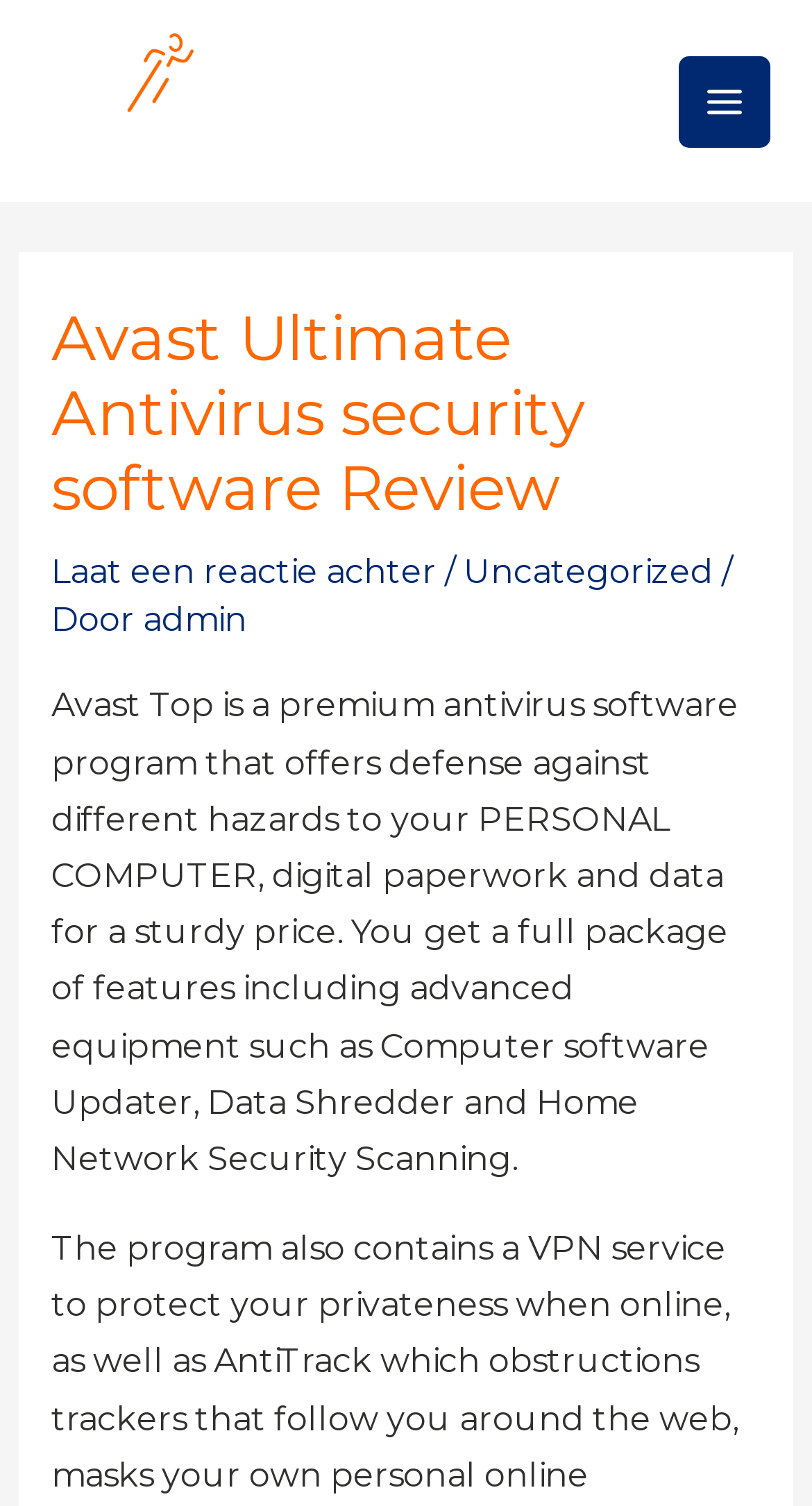Given the element description: "alt="Churandy Martina Foundation"", predict the bounding box coordinates of the UI element it refers to, using four float numbers between 0 and 1, i.e., [left, top, right, bottom].

[0.051, 0.052, 0.369, 0.078]